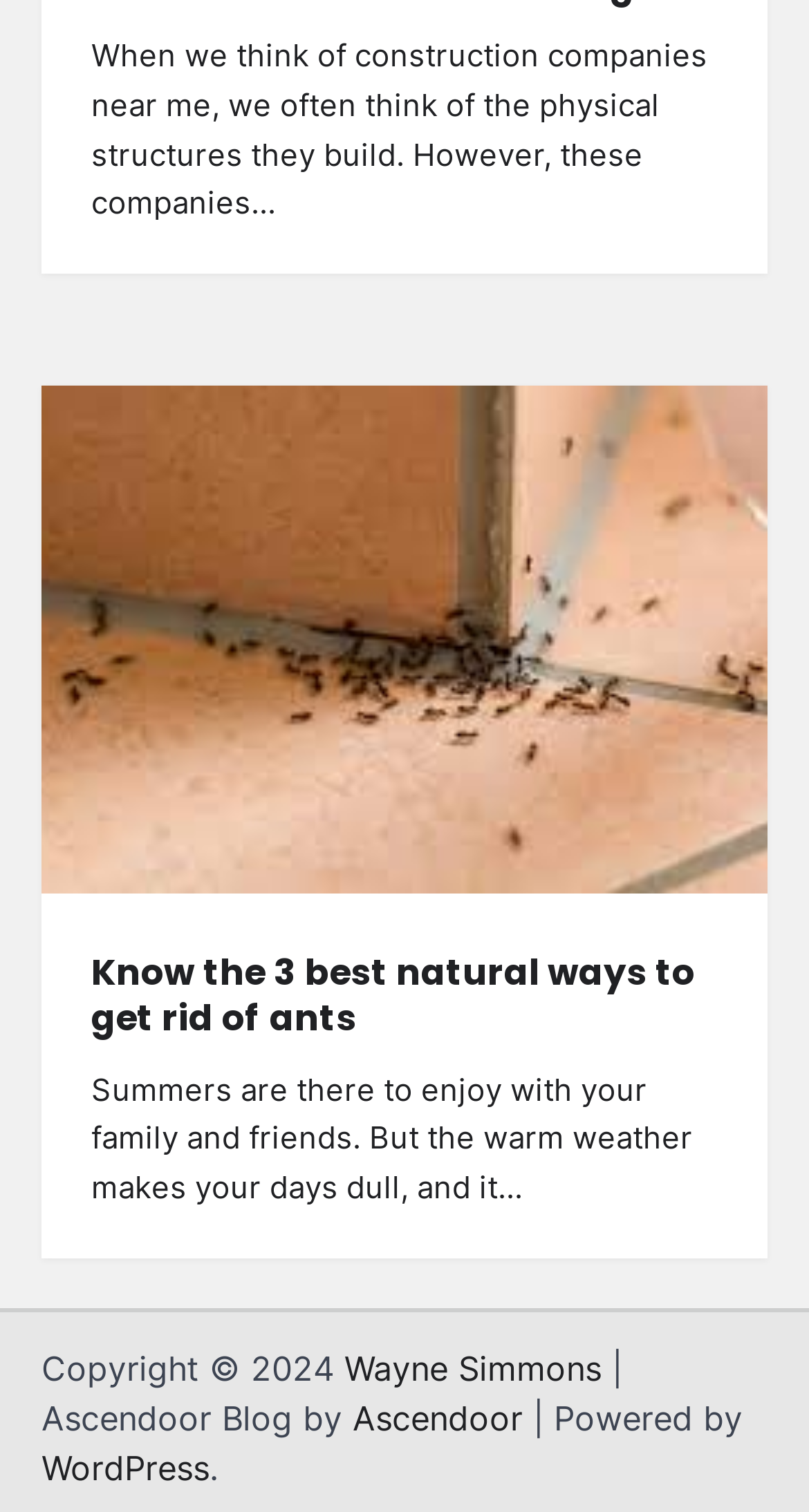Who is the author of the blog?
Please provide a single word or phrase based on the screenshot.

Wayne Simmons